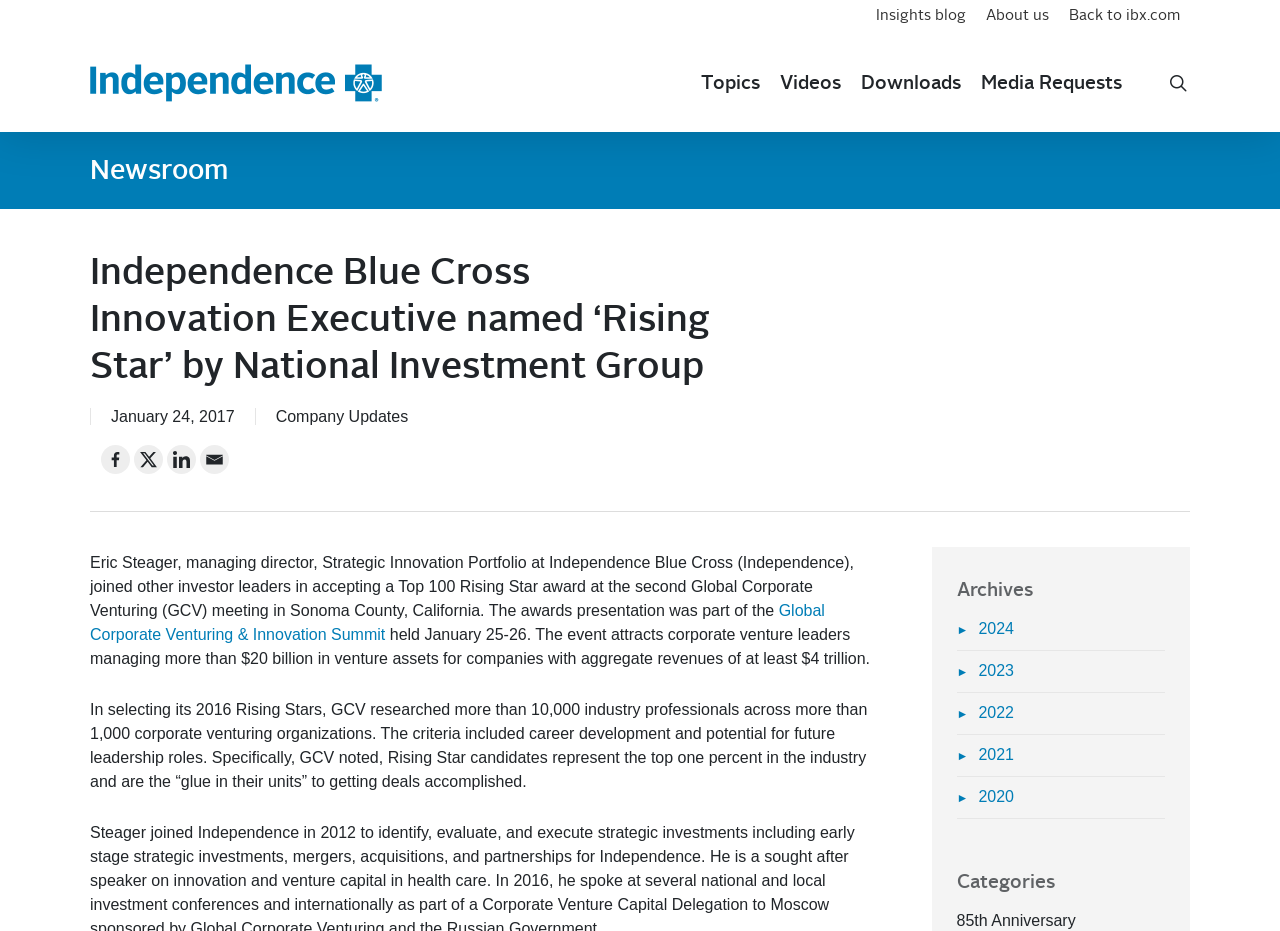Reply to the question with a single word or phrase:
How many industry professionals were researched for the Rising Star award?

over 10,000